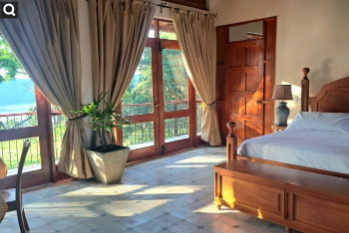Based on the image, give a detailed response to the question: What type of flooring is in the guest room?

The caption specifically mentions the 'hardwood flooring' in the guest room, which suggests that the flooring material is hardwood.